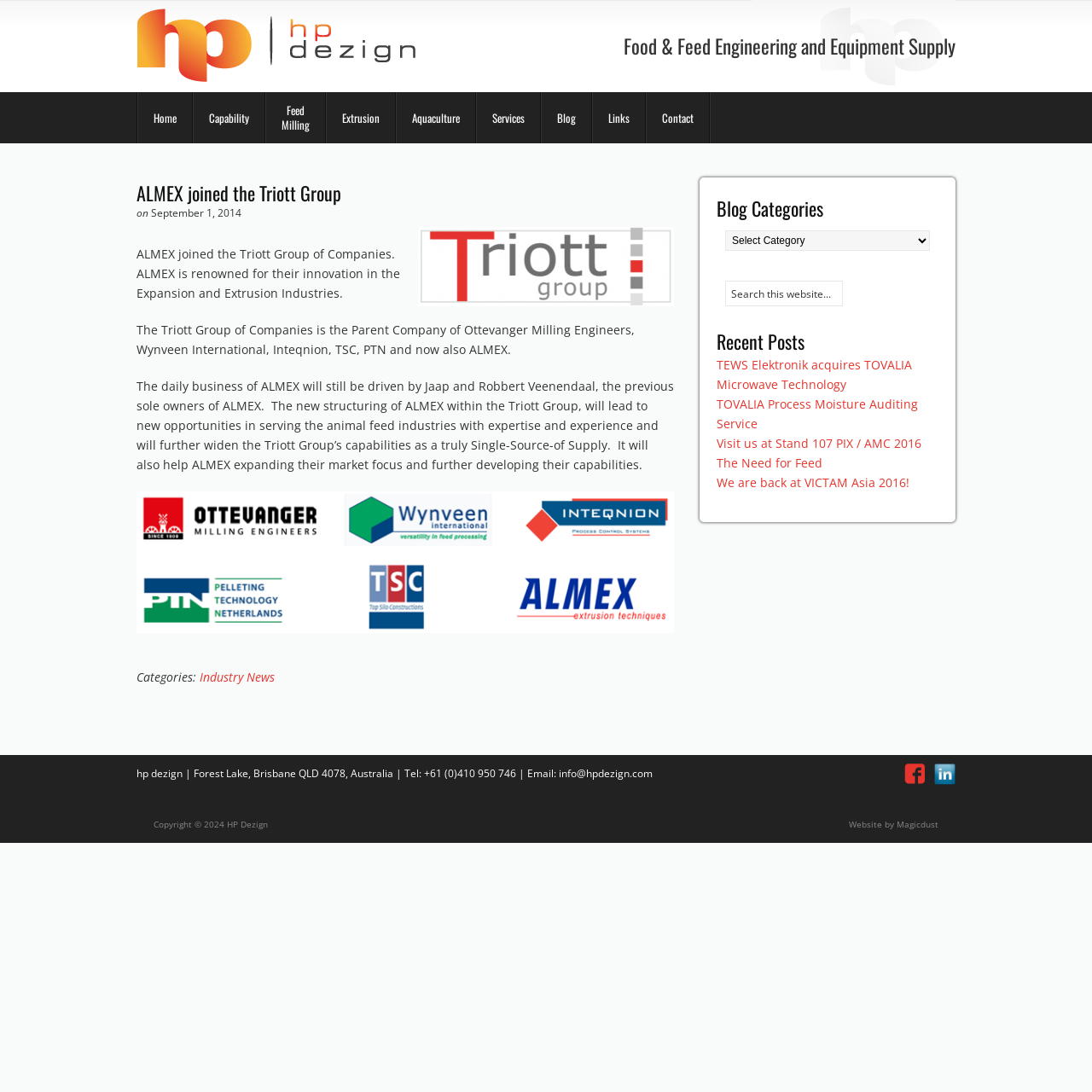Determine the primary headline of the webpage.

ALMEX joined the Triott Group